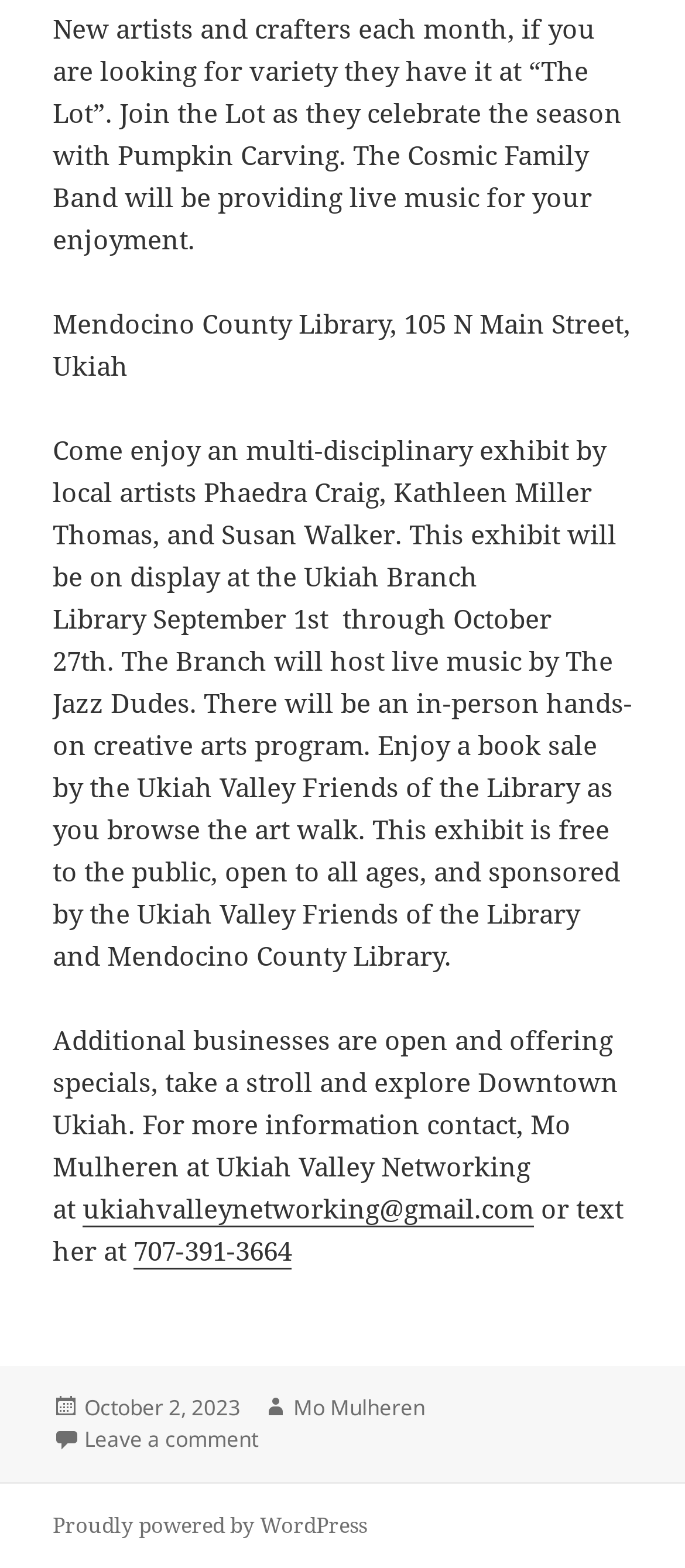Reply to the question below using a single word or brief phrase:
Who is the author of the article?

Mo Mulheren